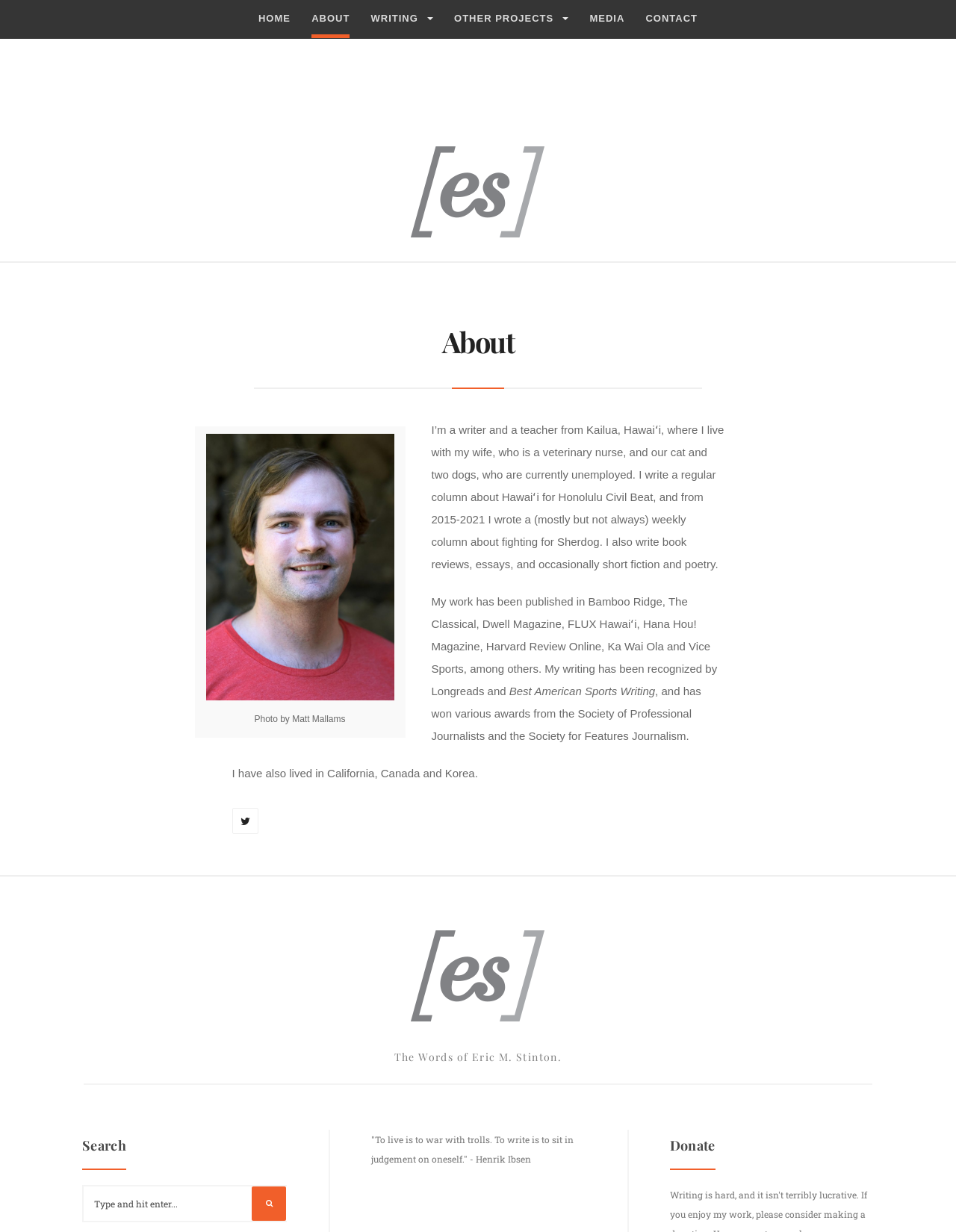Given the description parent_node: Photo by Matt Mallams, predict the bounding box coordinates of the UI element. Ensure the coordinates are in the format (top-left x, top-left y, bottom-right x, bottom-right y) and all values are between 0 and 1.

[0.204, 0.346, 0.424, 0.574]